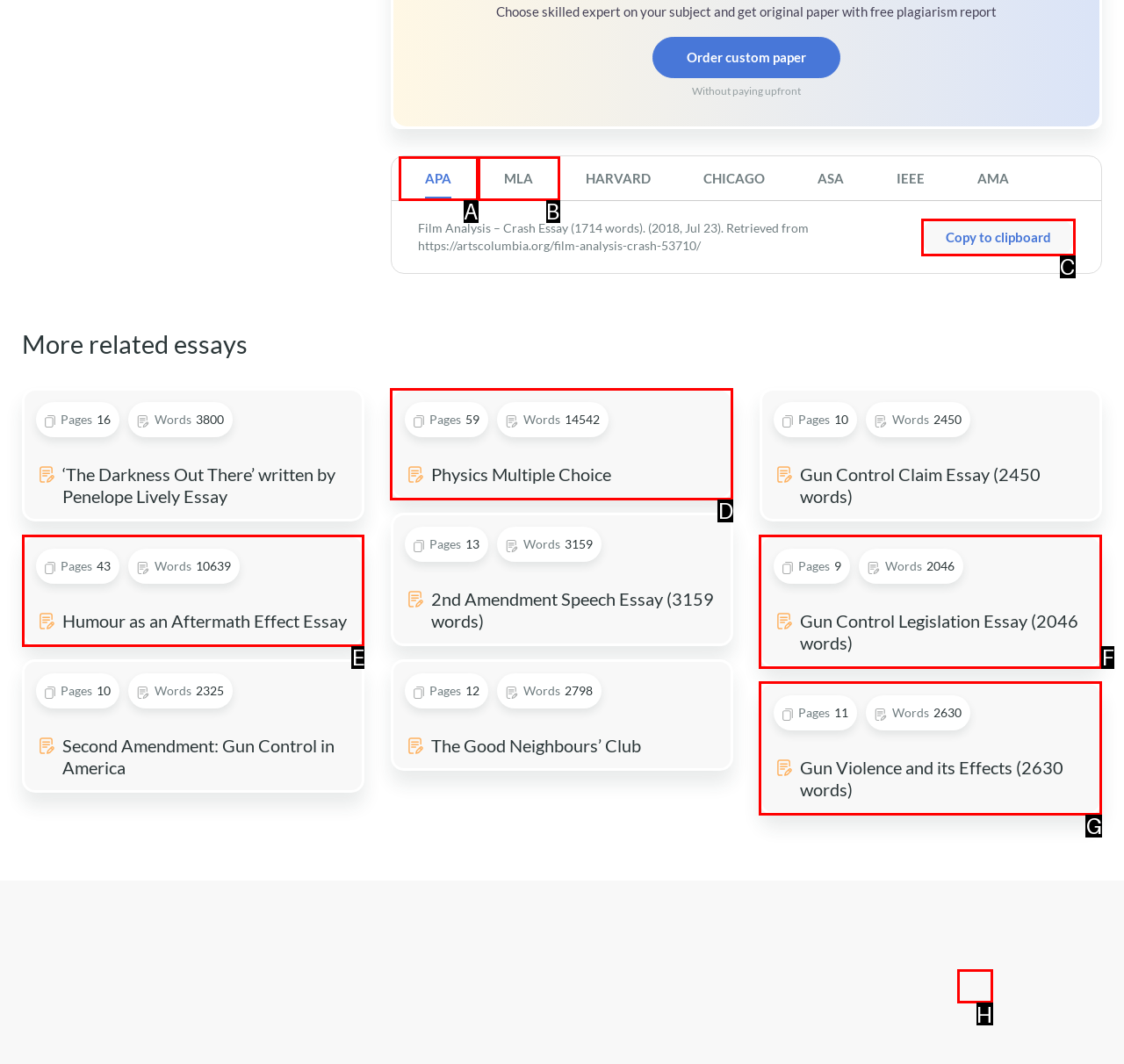Which option should you click on to fulfill this task: Follow the facebook link? Answer with the letter of the correct choice.

H